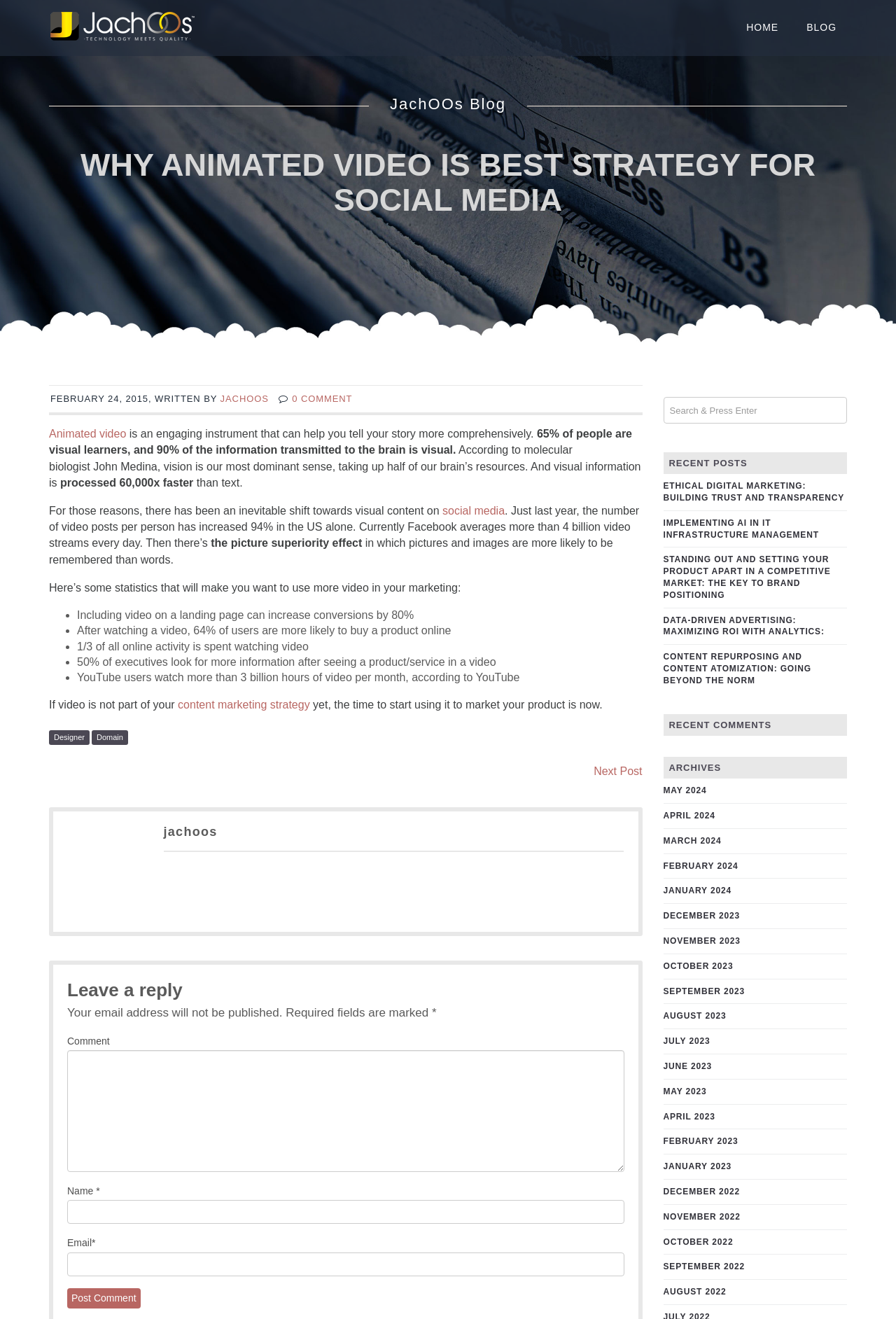Determine the bounding box coordinates of the area to click in order to meet this instruction: "Leave a reply".

[0.075, 0.796, 0.696, 0.889]